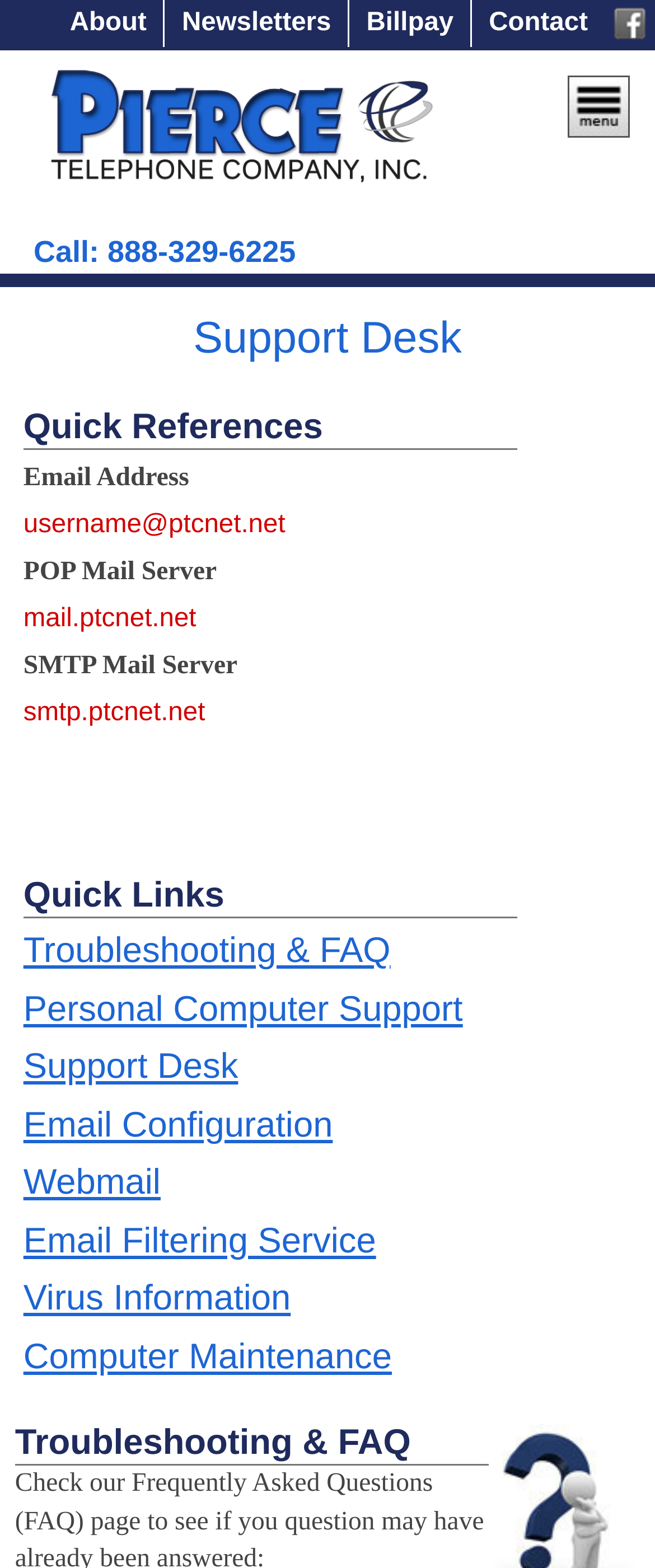Respond to the question below with a single word or phrase: What is the last link in the Quick Links section?

Computer Maintenance